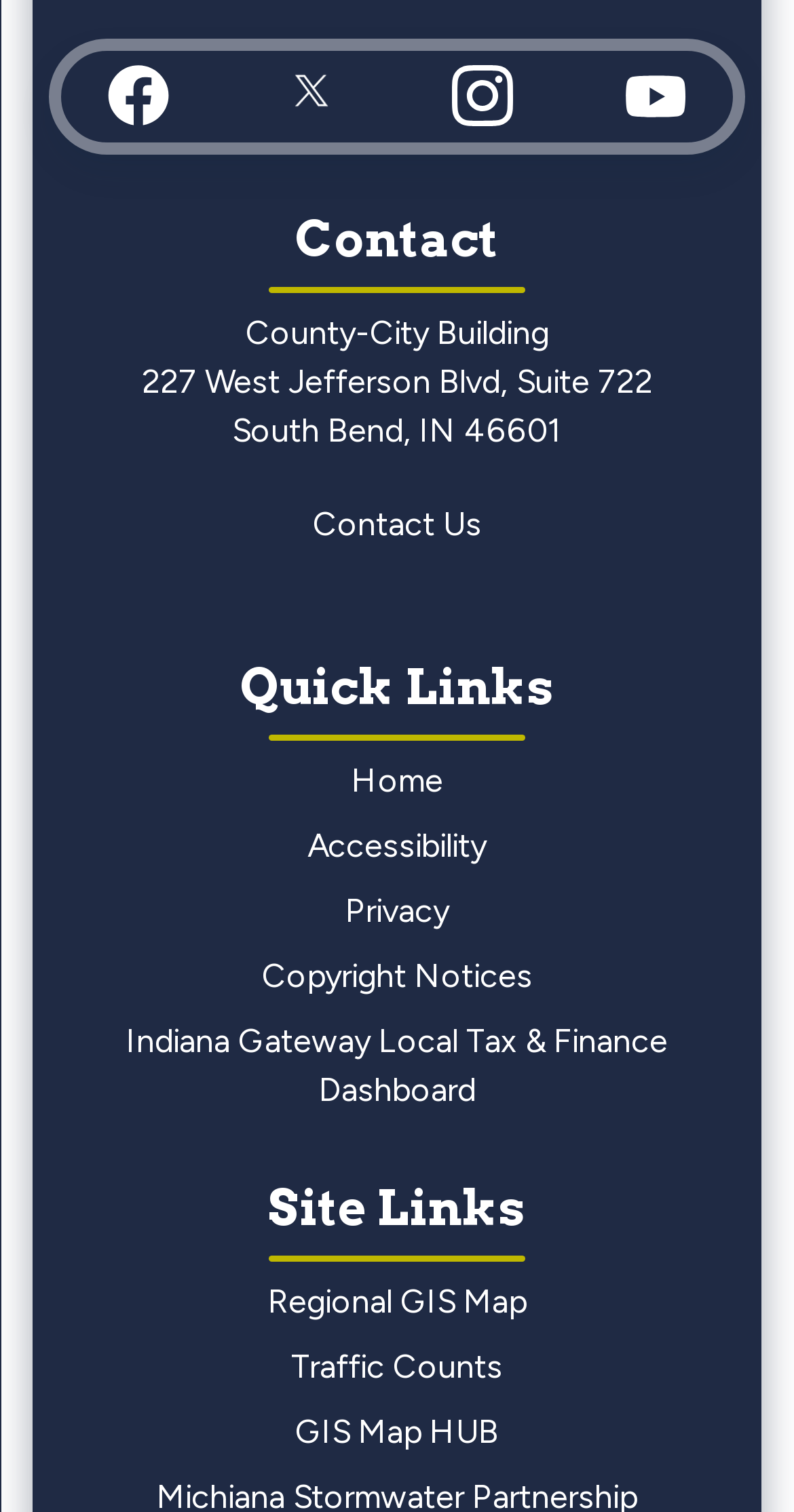Pinpoint the bounding box coordinates of the area that should be clicked to complete the following instruction: "Open Regional GIS Map". The coordinates must be given as four float numbers between 0 and 1, i.e., [left, top, right, bottom].

[0.337, 0.848, 0.663, 0.874]